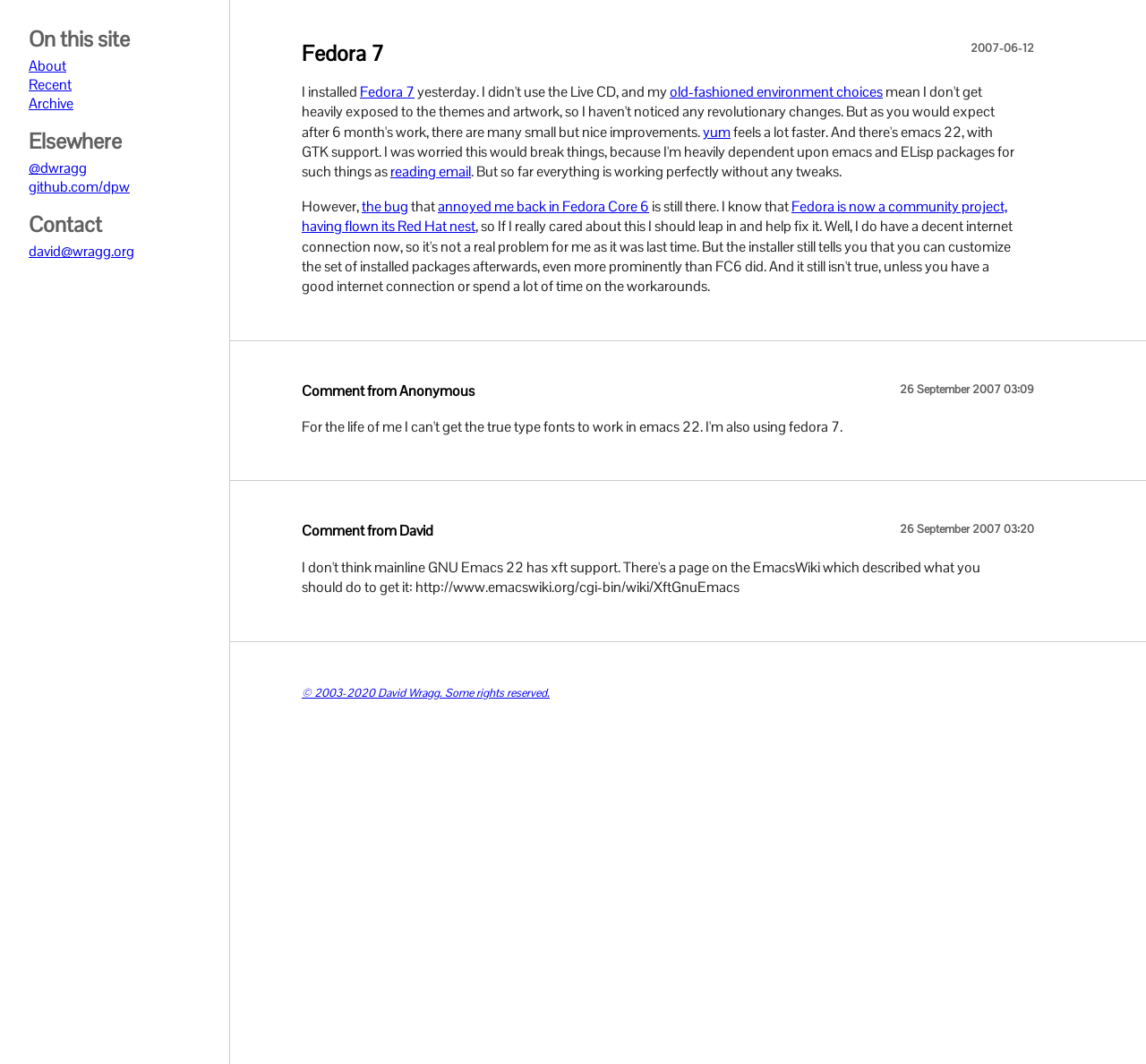Locate the bounding box coordinates of the area to click to fulfill this instruction: "Read about old-fashioned environment choices". The bounding box should be presented as four float numbers between 0 and 1, in the order [left, top, right, bottom].

[0.584, 0.077, 0.77, 0.095]